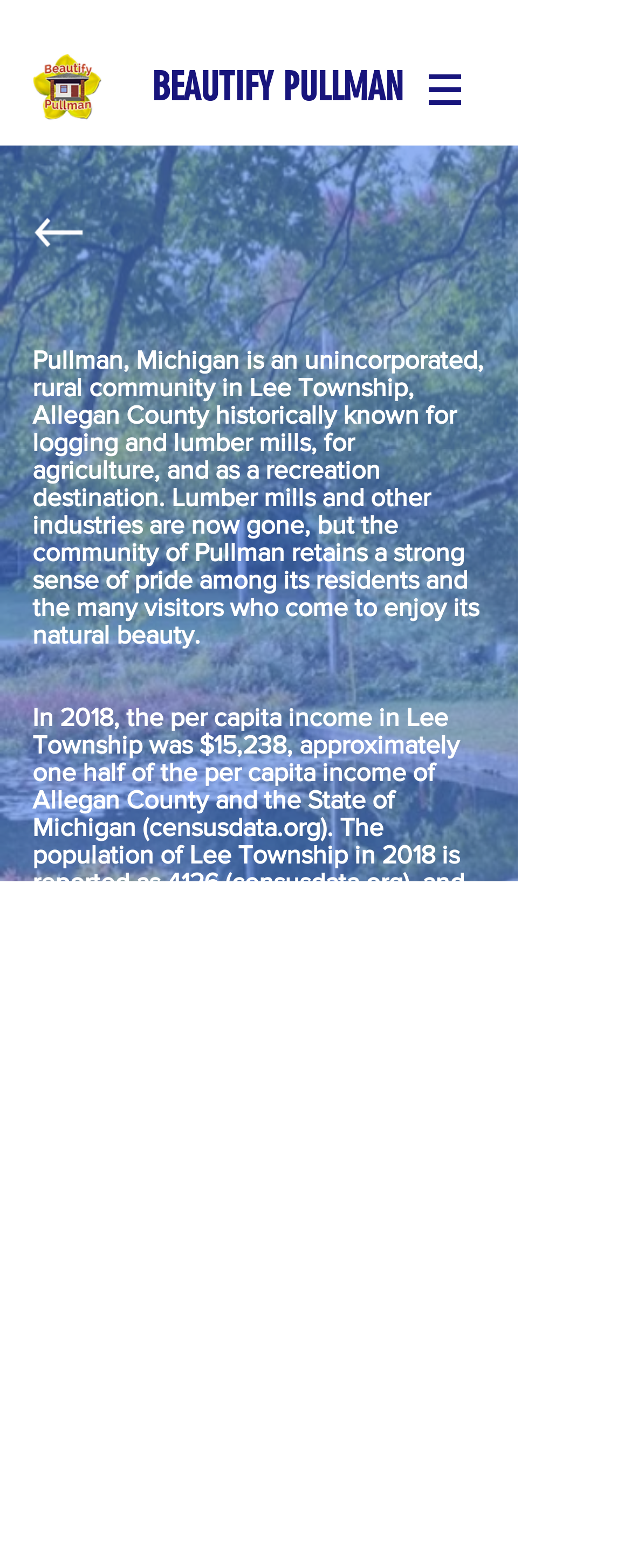Utilize the information from the image to answer the question in detail:
What is the per capita income in Lee Township in 2018?

According to the StaticText element with the text 'In 2018, the per capita income in Lee Township was $15,238, approximately one half of the per capita income of Allegan County and the State of Michigan (censusdata.org).', the per capita income in Lee Township in 2018 is $15,238.